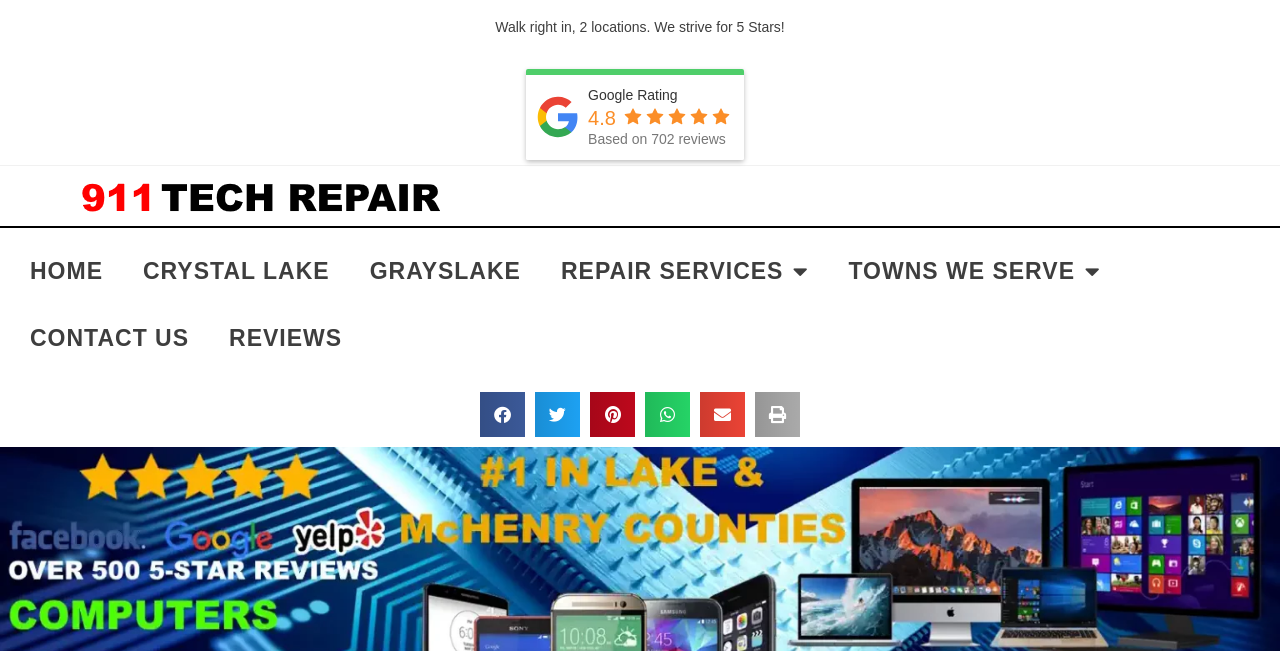Highlight the bounding box coordinates of the element that should be clicked to carry out the following instruction: "Click on the Google Rating". The coordinates must be given as four float numbers ranging from 0 to 1, i.e., [left, top, right, bottom].

[0.459, 0.134, 0.529, 0.158]